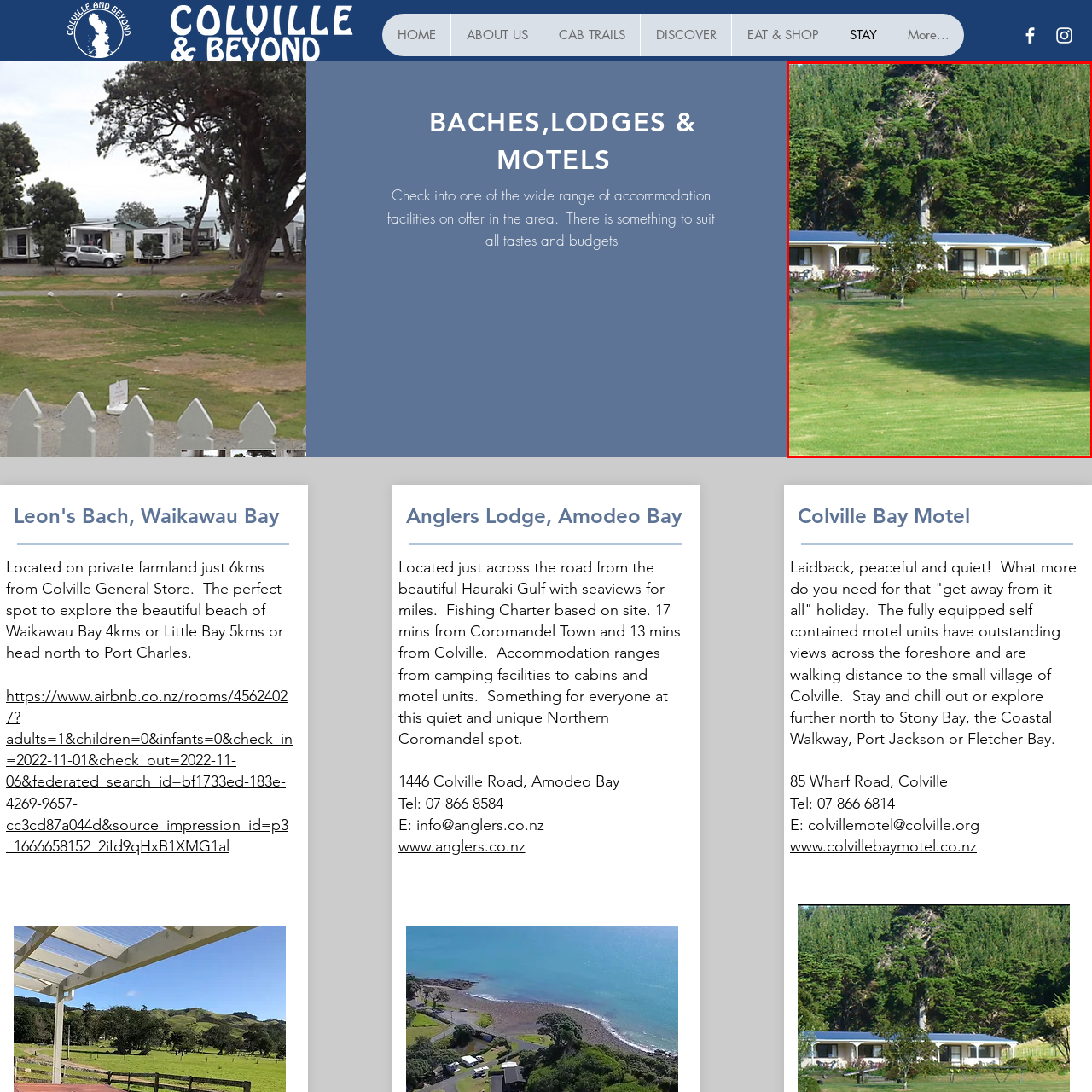Observe the image area highlighted by the pink border and answer the ensuing question in detail, using the visual cues: 
What is the proximity of the lodge to beaches?

According to the caption, the lodge is located just a short distance from beautiful beaches, suggesting that the lodge is conveniently situated for guests who want to access the beach.